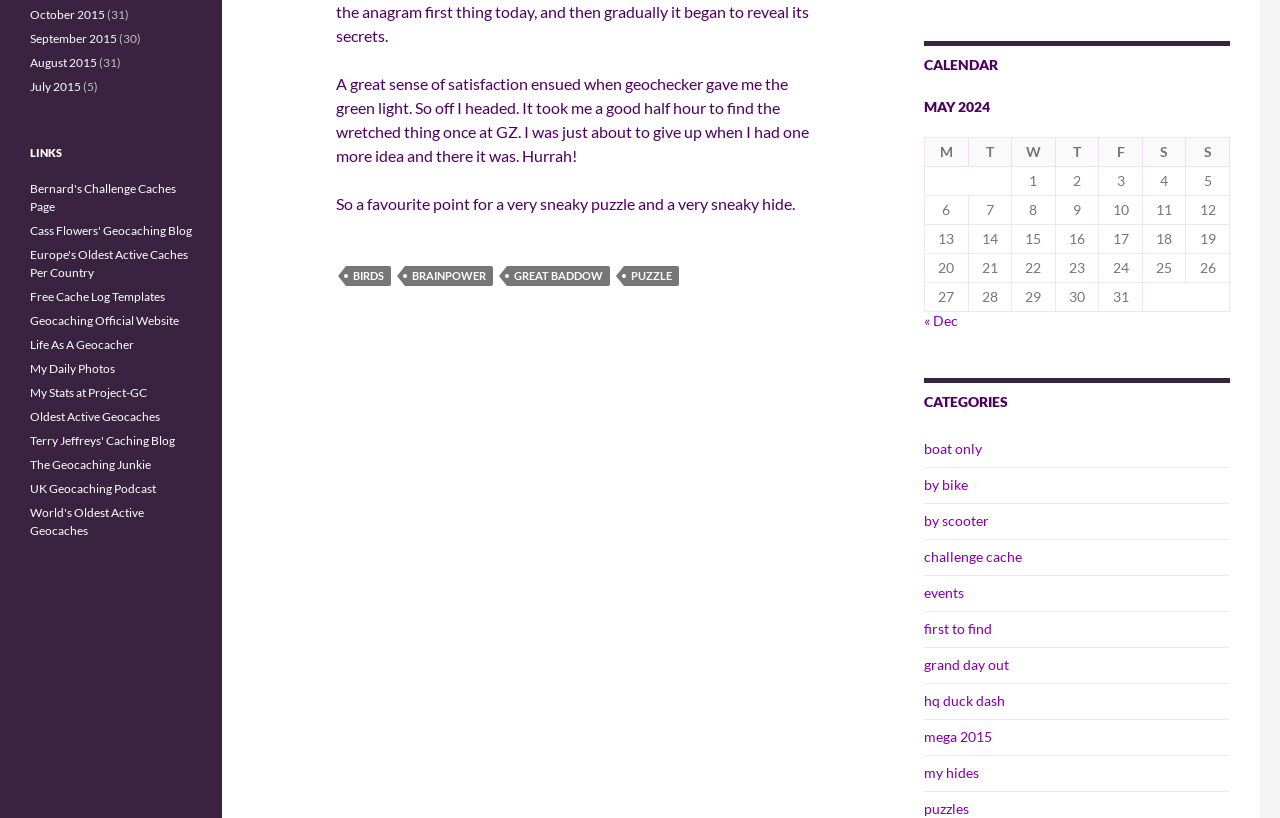Provide the bounding box coordinates of the HTML element described as: "brainpower". The bounding box coordinates should be four float numbers between 0 and 1, i.e., [left, top, right, bottom].

[0.316, 0.325, 0.385, 0.35]